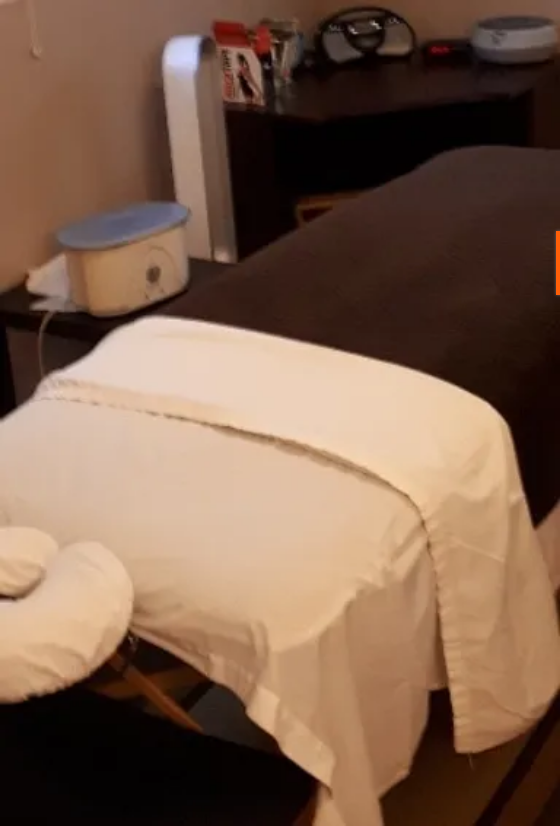Offer an in-depth caption for the image.

The image depicts a well-prepared massage setup, highlighting an inviting massage table covered with fresh linens. The table features a plush headrest, designed for client comfort, and the overall ambiance indicates a calming and serene environment. To the side, there is a heated massage stone unit on a small table, which suggests that additional therapeutic options may be available during the sessions. A fan is placed nearby, likely to enhance airflow and comfort. The background shows a shelf with various items, hinting at an organized and professional space. This setup aligns with the services offered by Albuquerque Mobile Massage, emphasizing a personalized and professional experience in a relaxing environment.